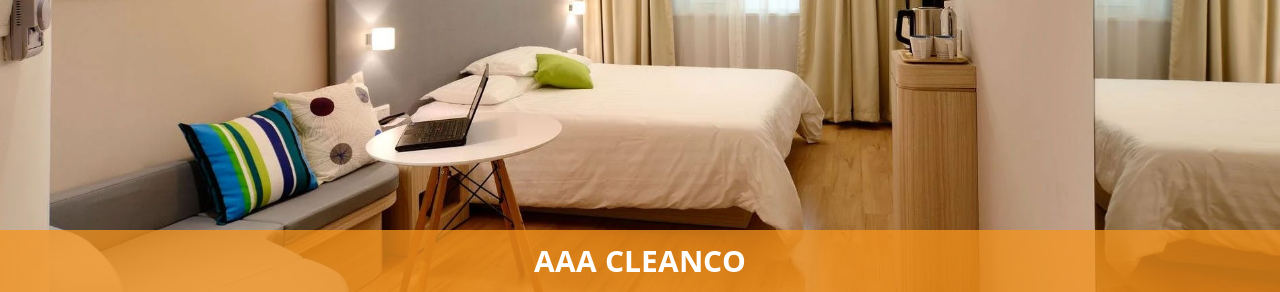Outline with detail what the image portrays.

The image showcases a modern, inviting room that reflects the high-quality cleaning and maintenance services offered by AAA Cleanco. In the foreground, a comfortable seating area features decorative pillows with vibrant colors, including a striped pillow that adds a pop of style. A small round table holds a laptop, suggesting a functional space for work or relaxation. 

The neatly made bed in the background, adorned with crisp white linens, emphasizes cleanliness and comfort, essential aspects of AAA Cleanco's maid services. Soft, natural light filters through sheer curtains, enhancing the warm ambiance of the room. Prominently featured at the bottom of the image is the branding "AAA CLEANCO," reinforcing the company's commitment to providing exceptional housekeeping services tailored to clients in Rancho Mirage, CA.